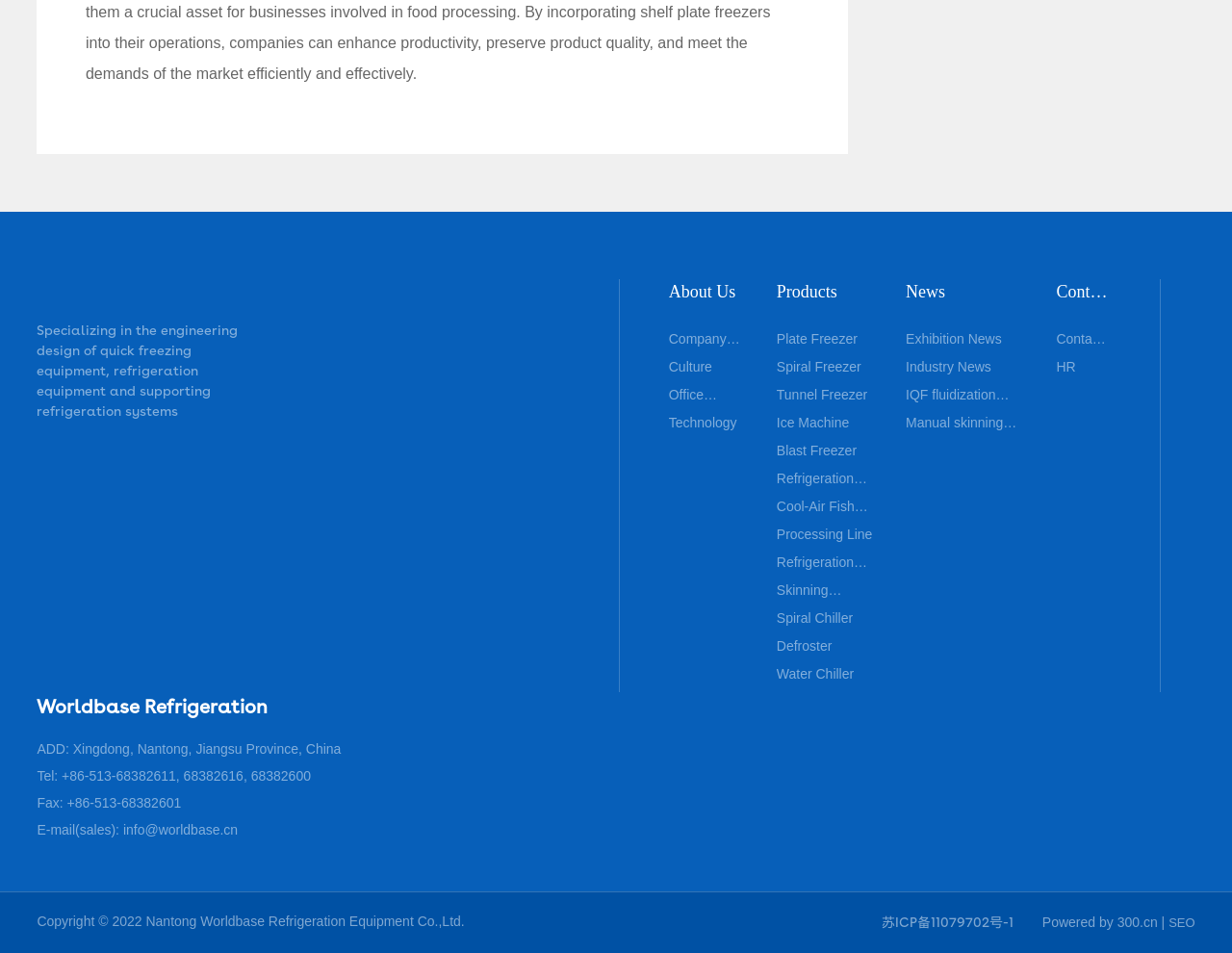Can you identify the bounding box coordinates of the clickable region needed to carry out this instruction: 'Explore 'Build Your Own Watch Business From The Ground Up''? The coordinates should be four float numbers within the range of 0 to 1, stated as [left, top, right, bottom].

None